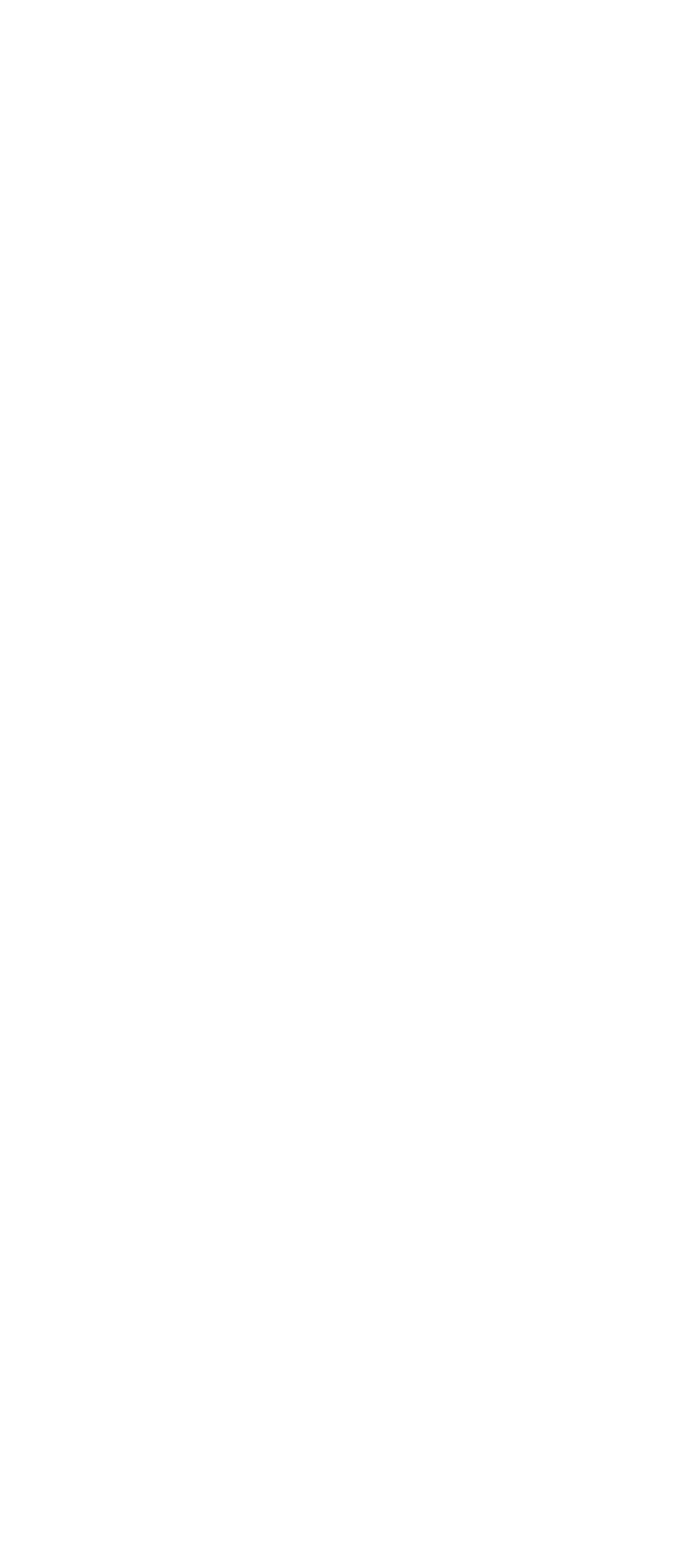How many main links are in the footer menu?
Provide an in-depth and detailed answer to the question.

I counted the number of main links in the footer menu, which are Home, Nikola Tesla, About, Build, and Engage, and found that there are 5 main links.